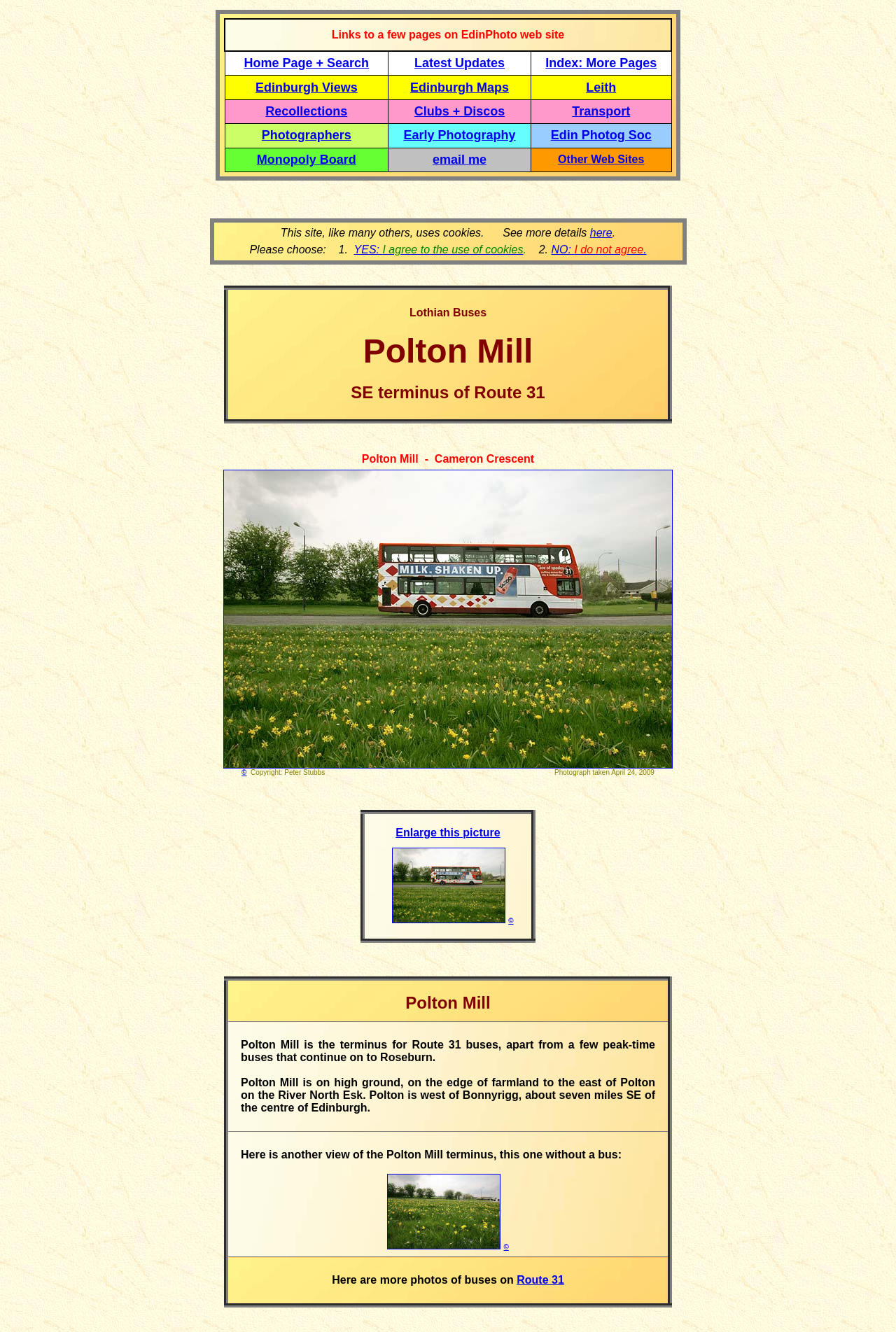Determine the bounding box coordinates for the region that must be clicked to execute the following instruction: "View Edinburgh Views".

[0.285, 0.06, 0.399, 0.071]